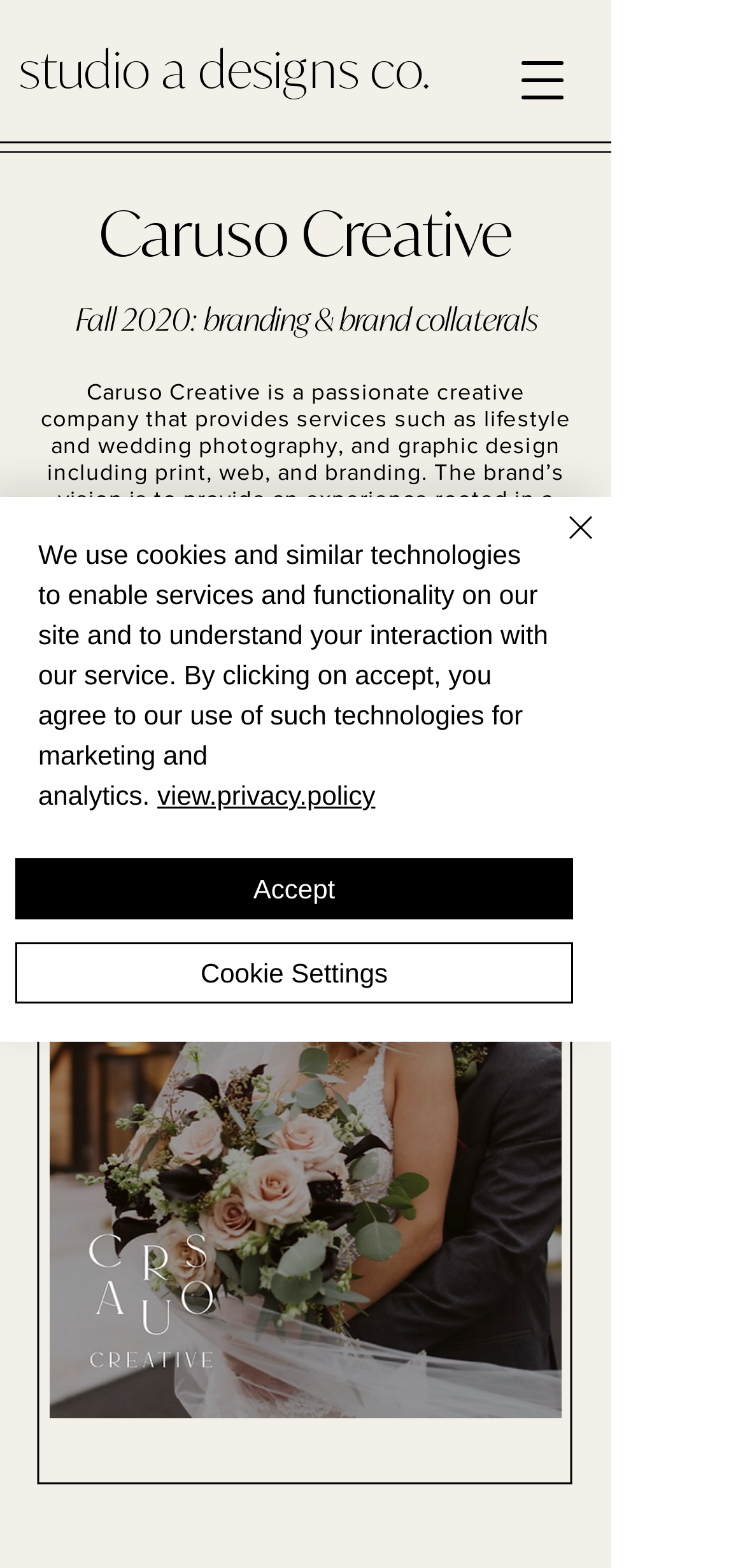What is the theme of the design project?
Please answer using one word or phrase, based on the screenshot.

Branding & brand collaterals